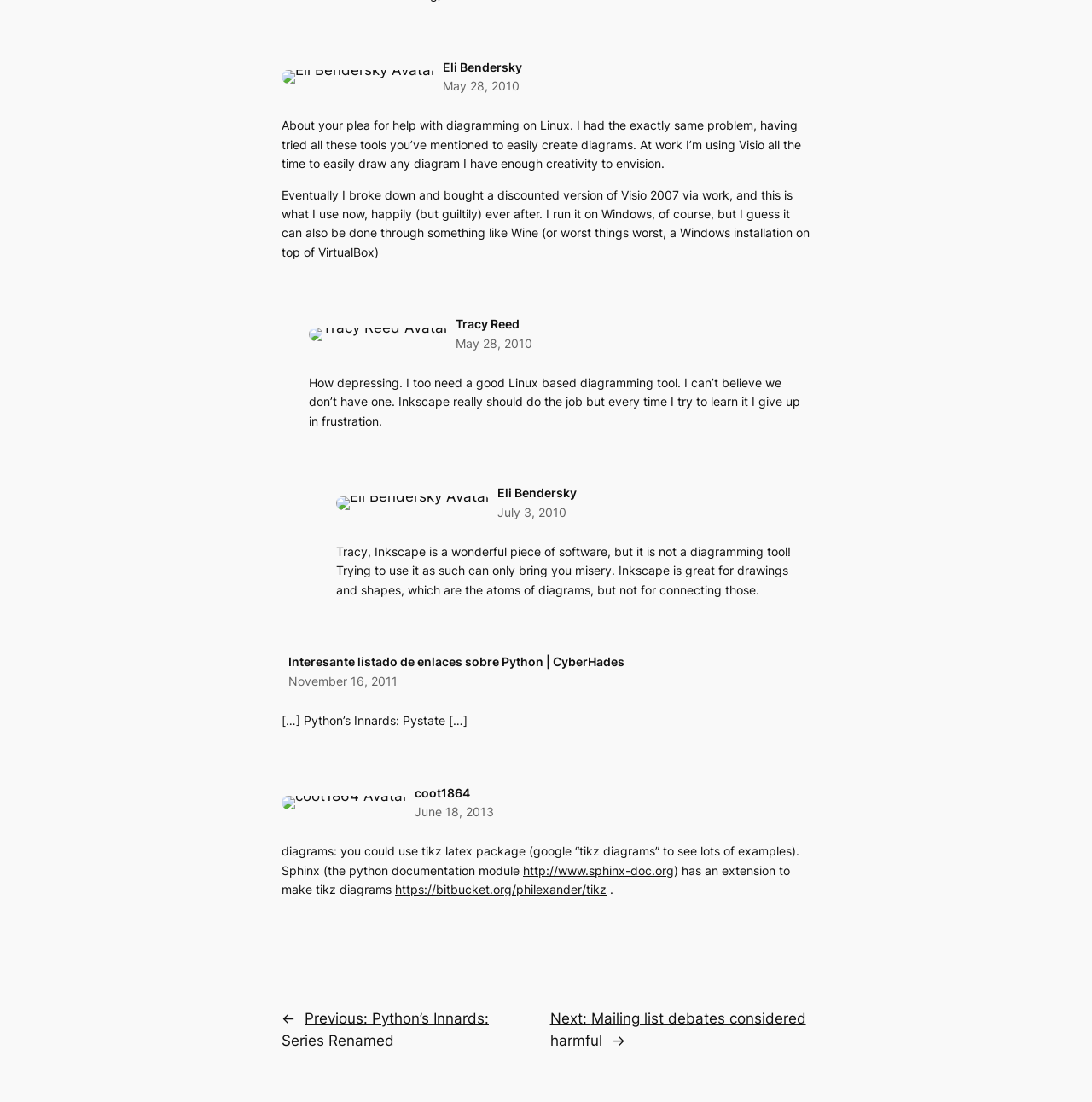Can you find the bounding box coordinates of the area I should click to execute the following instruction: "Contact US"?

None